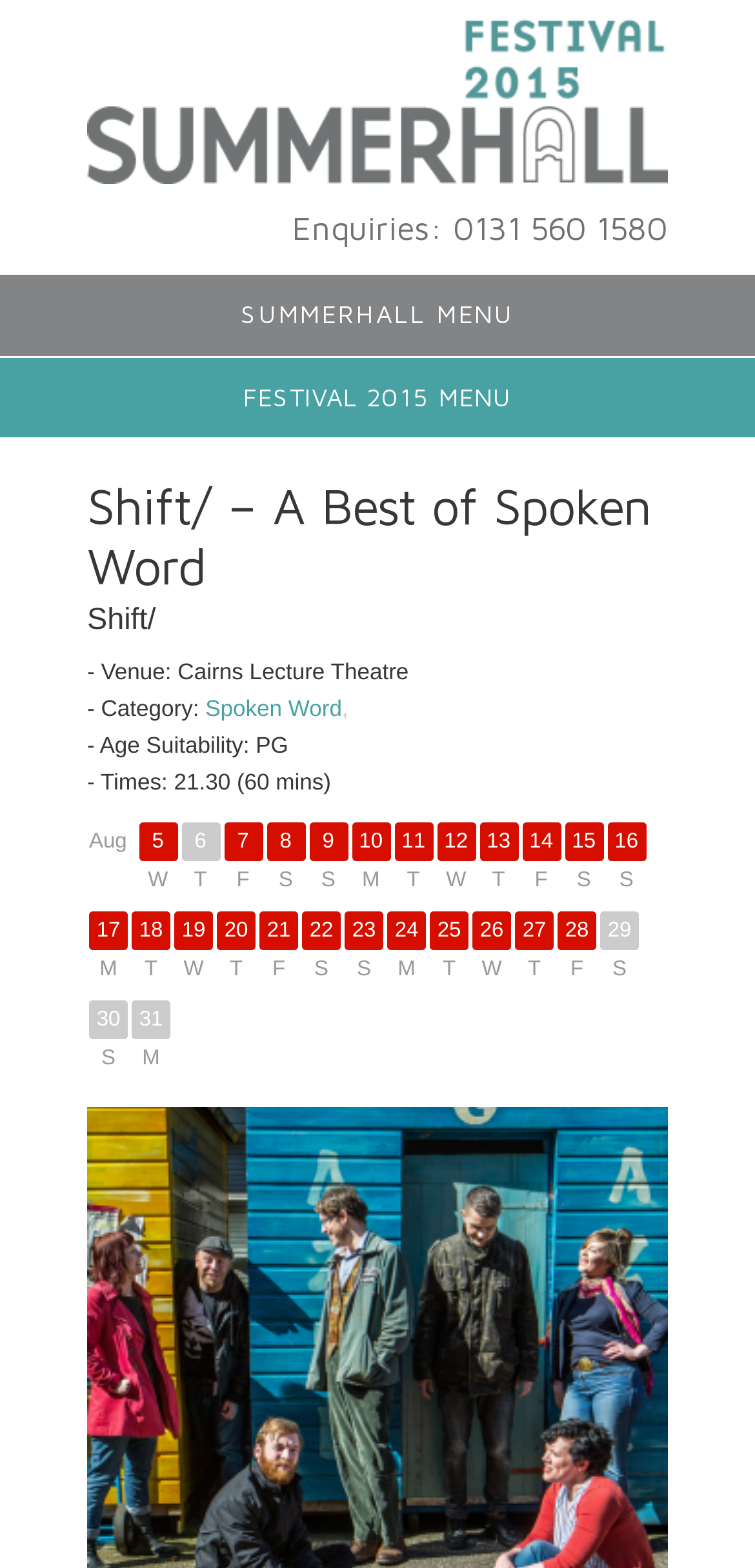Identify the bounding box coordinates of the specific part of the webpage to click to complete this instruction: "Visit the Facebook page".

None